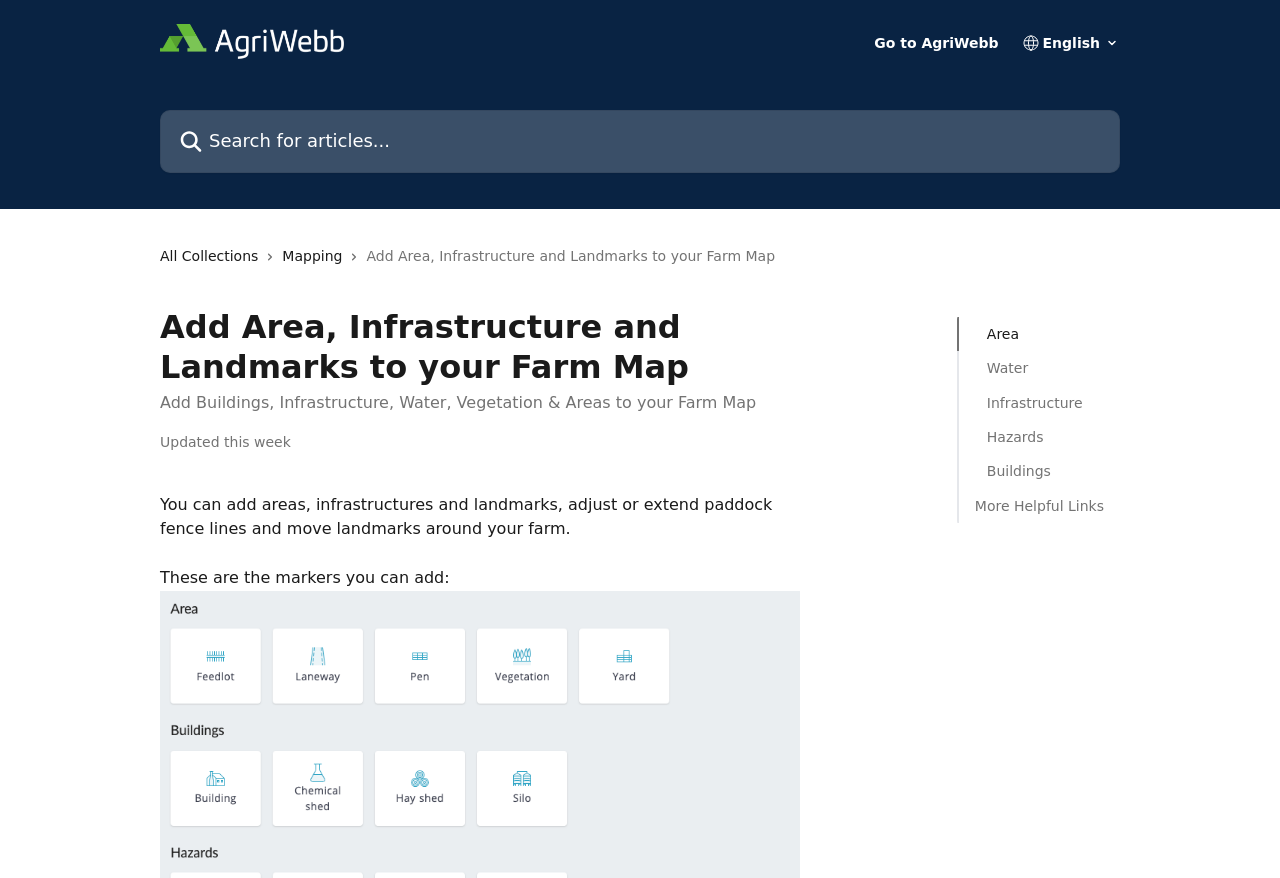Answer succinctly with a single word or phrase:
What can be adjusted or extended on the farm map?

Paddock fence lines